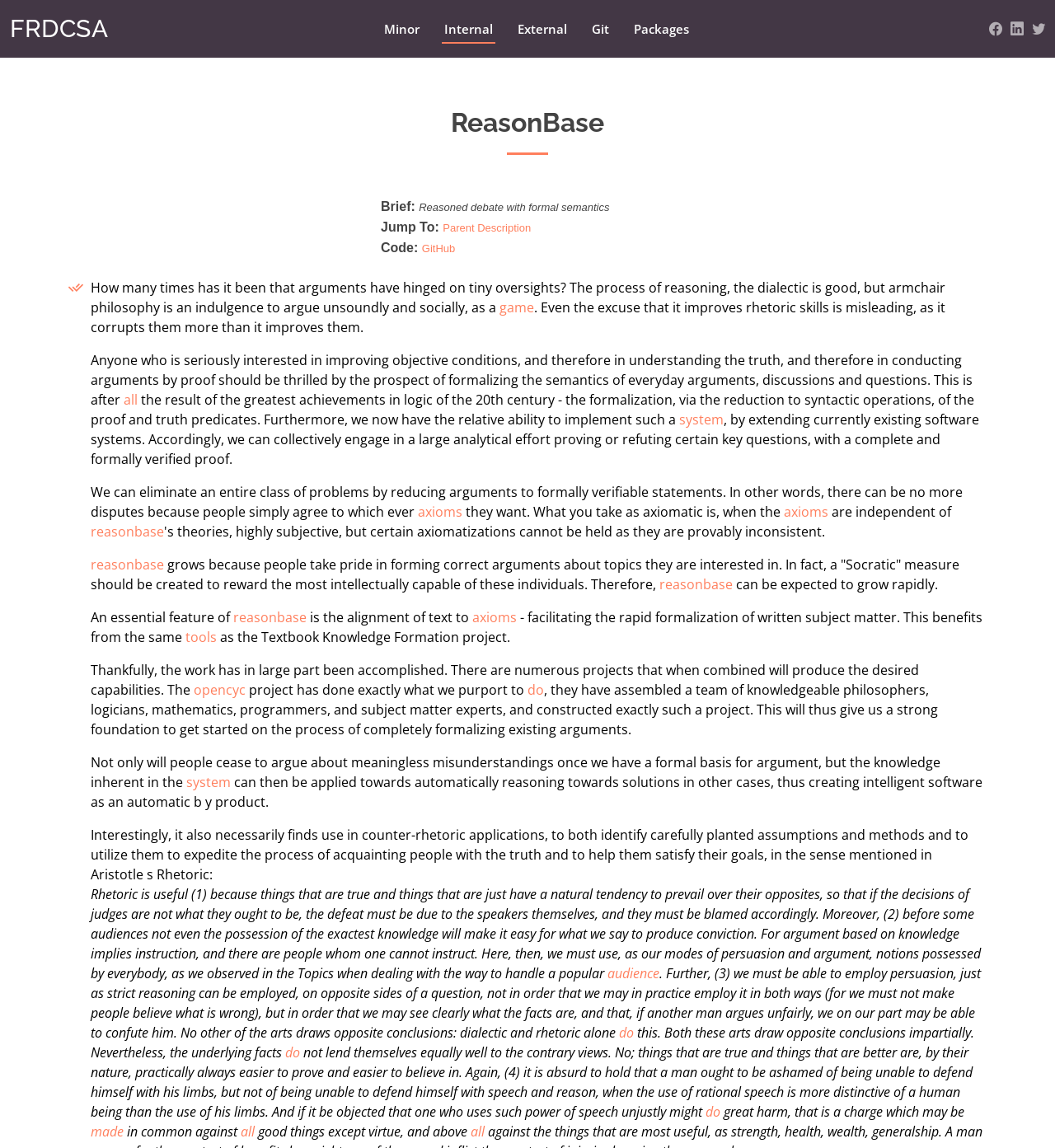Generate a comprehensive description of the contents of the webpage.

The webpage is about FRDCSA, a platform focused on formalizing the semantics of everyday arguments, discussions, and questions. At the top, there is a heading "FRDCSA" with a link to the same name. Below it, there are several links to related topics, including "Minor", "Internal", "External", "Git", and "Packages".

The main content of the page is divided into several sections. The first section starts with a heading "ReasonBase" and discusses the importance of formalizing arguments and debates. It argues that armchair philosophy can lead to unsound arguments and that formalizing semantics can help eliminate disputes.

The following sections discuss the benefits of using a system like FRDCSA, including the ability to prove or refute certain key questions, eliminate an entire class of problems, and facilitate the rapid formalization of written subject matter. There are also references to other projects, such as OpenCyc, that have similar goals.

The page also touches on the idea of using counter-rhetoric applications to identify carefully planted assumptions and methods, and to help people satisfy their goals. It quotes Aristotle's Rhetoric, highlighting the importance of using persuasion and argumentation to convince audiences.

Throughout the page, there are numerous links to related concepts, such as "axioms", "system", "tools", and "audience". There are also several icons, represented by Unicode characters, at the top-right corner of the page. Overall, the page presents a detailed discussion on the importance of formalizing arguments and debates, and how FRDCSA can help achieve this goal.